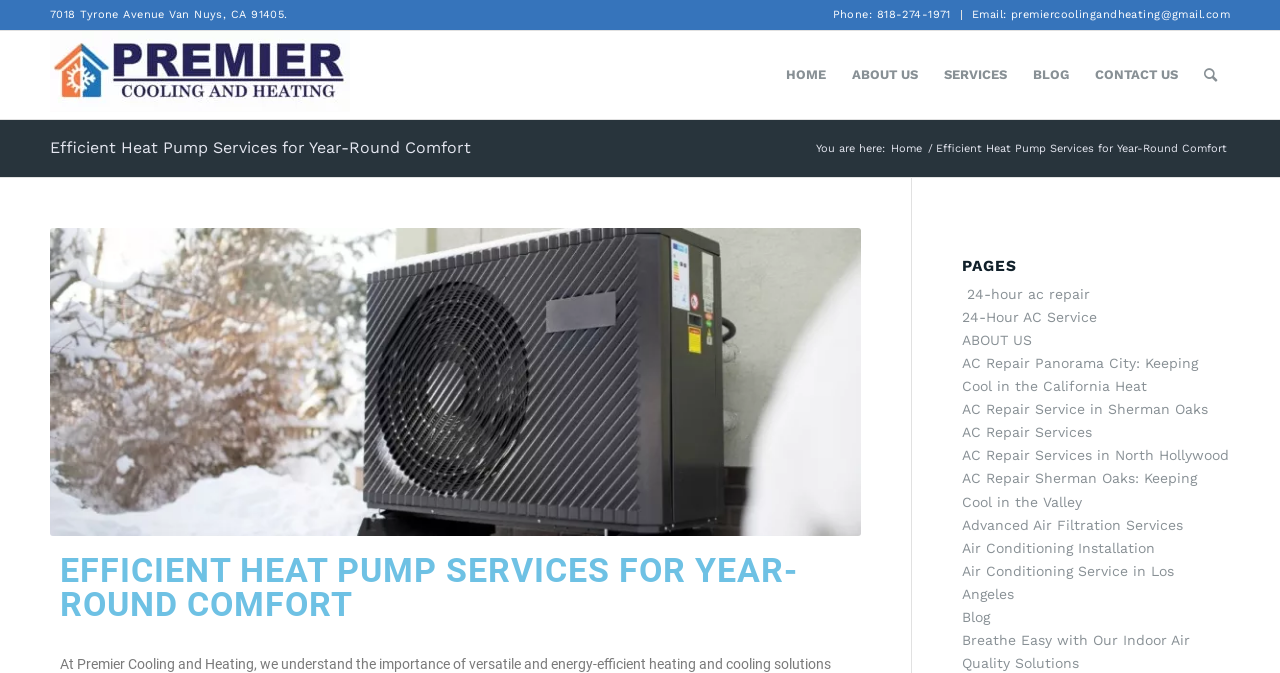What is the phone number of Premier Cooling and Heating?
Refer to the screenshot and respond with a concise word or phrase.

818-274-1971